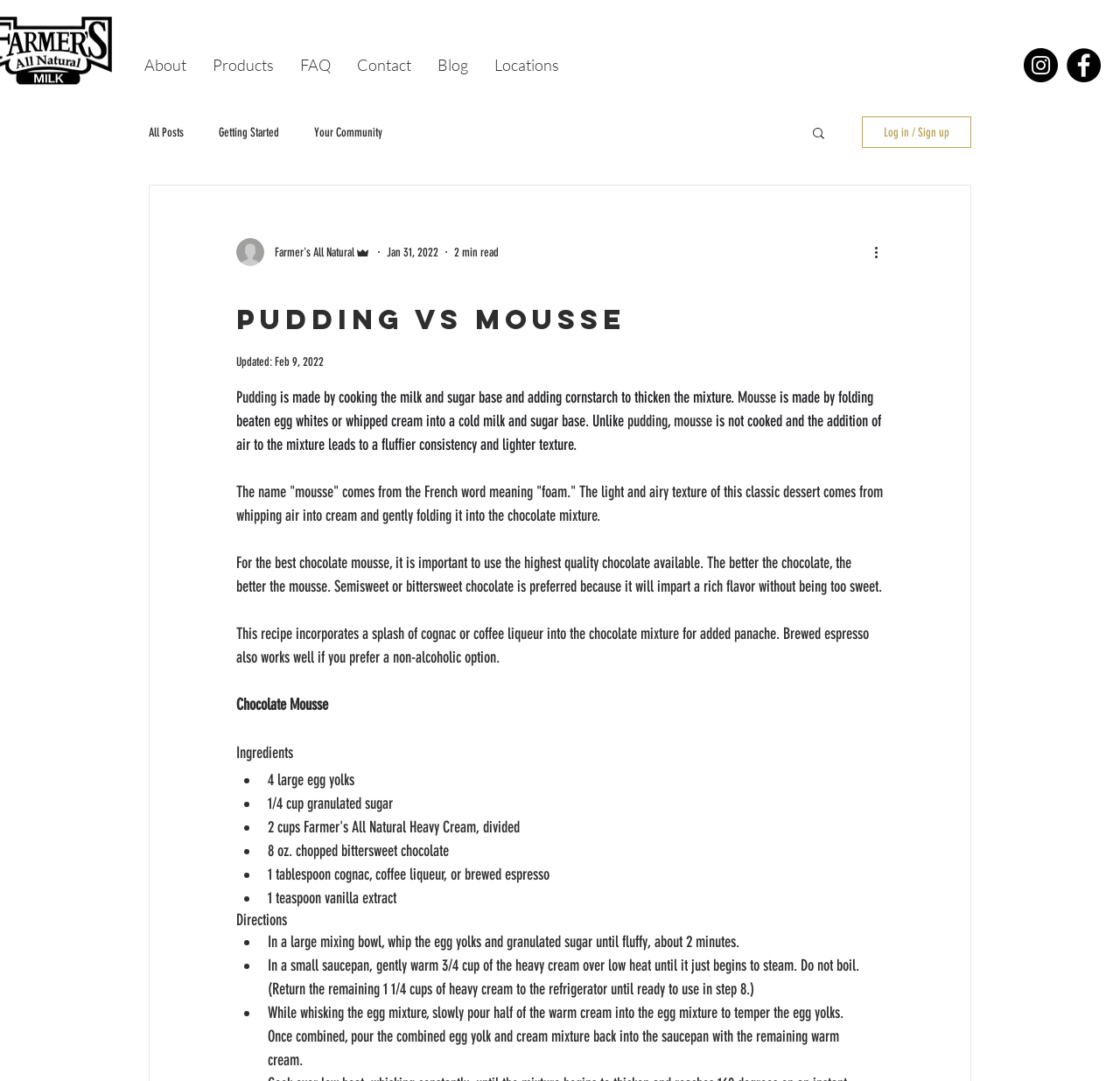Identify the bounding box coordinates for the element you need to click to achieve the following task: "Read more about 'Pudding vs Mousse'". The coordinates must be four float values ranging from 0 to 1, formatted as [left, top, right, bottom].

[0.211, 0.268, 0.789, 0.314]